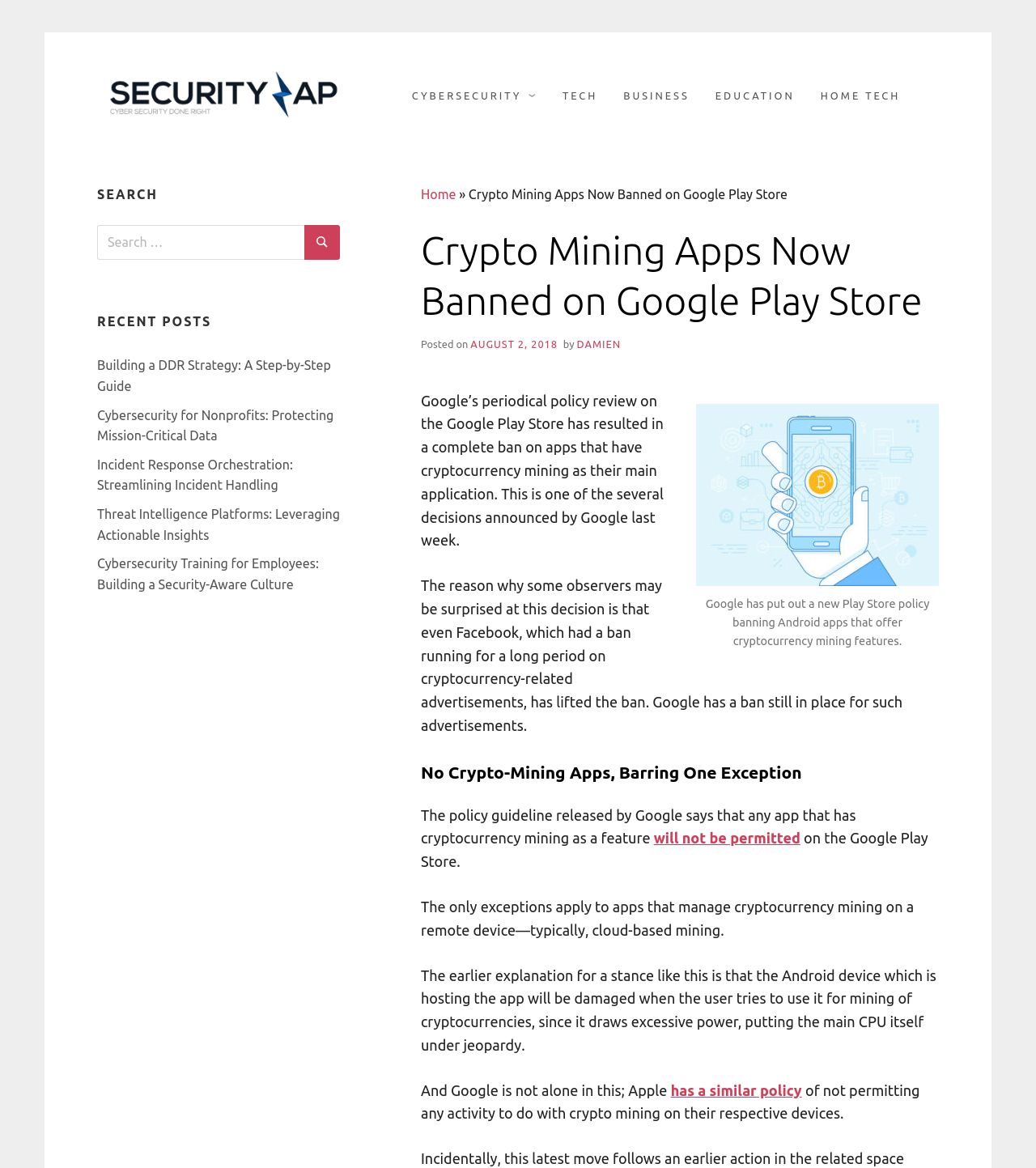Refer to the element description Security Zap and identify the corresponding bounding box in the screenshot. Format the coordinates as (top-left x, top-left y, bottom-right x, bottom-right y) with values in the range of 0 to 1.

[0.343, 0.082, 0.344, 0.448]